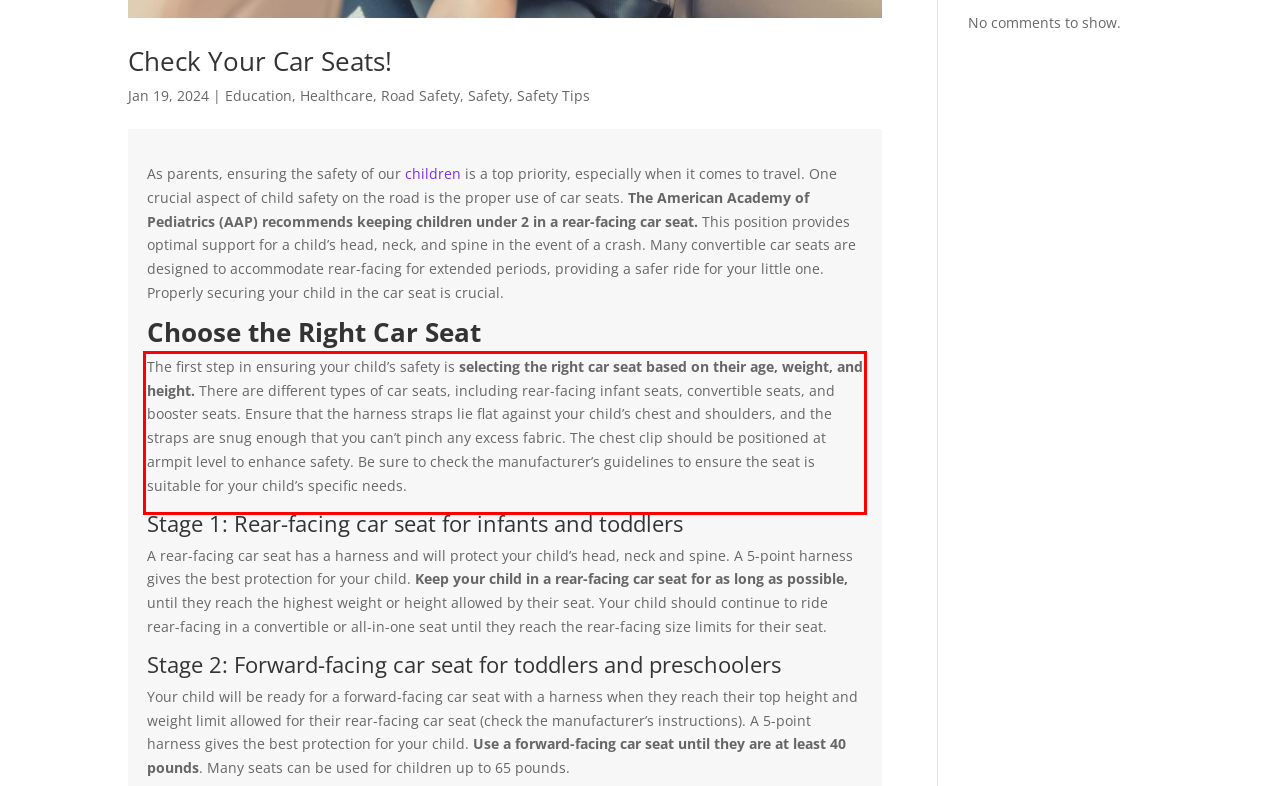You are looking at a screenshot of a webpage with a red rectangle bounding box. Use OCR to identify and extract the text content found inside this red bounding box.

The first step in ensuring your child’s safety is selecting the right car seat based on their age, weight, and height. There are different types of car seats, including rear-facing infant seats, convertible seats, and booster seats. Ensure that the harness straps lie flat against your child’s chest and shoulders, and the straps are snug enough that you can’t pinch any excess fabric. The chest clip should be positioned at armpit level to enhance safety. Be sure to check the manufacturer’s guidelines to ensure the seat is suitable for your child’s specific needs.